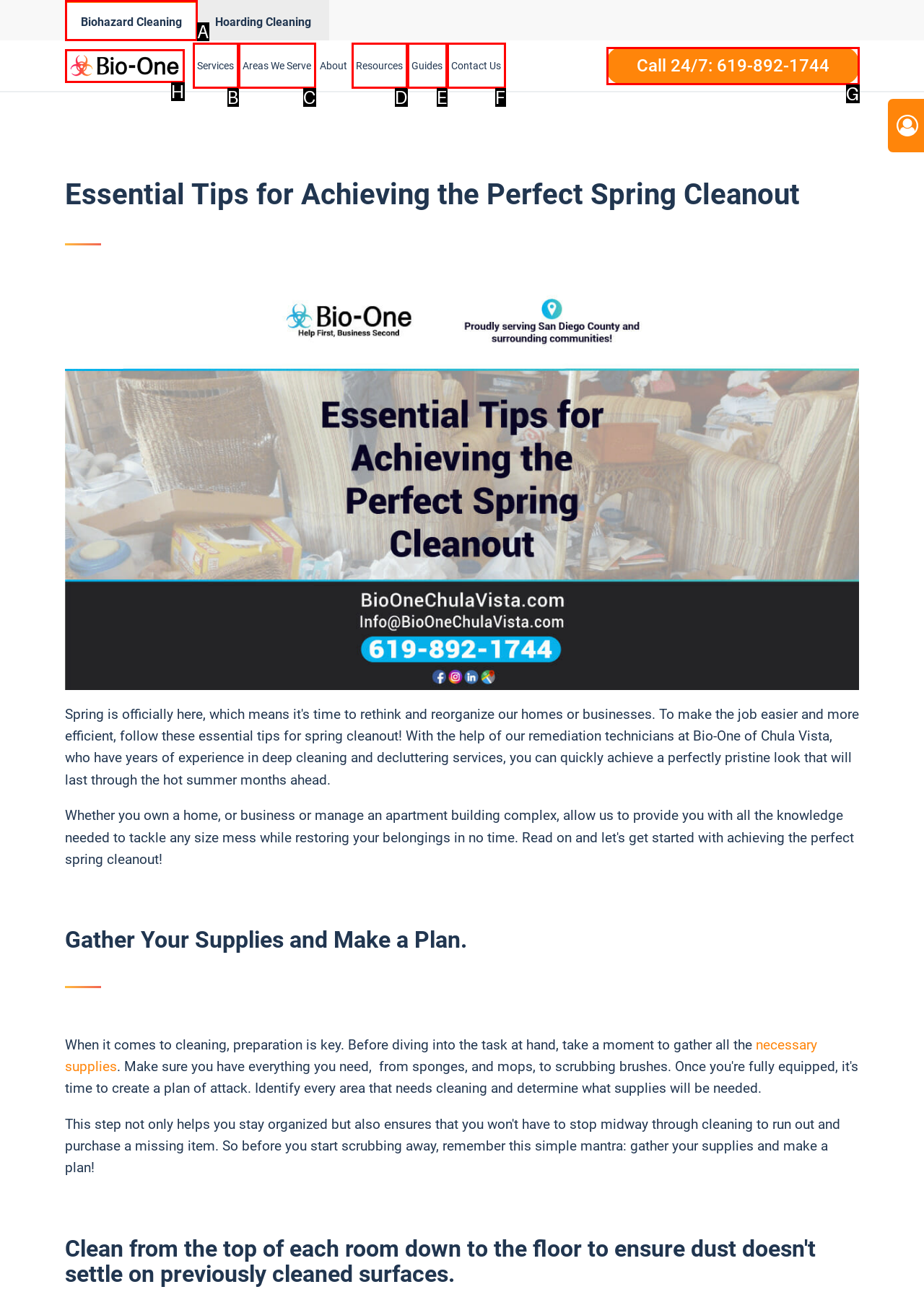Refer to the description: Areas We Serve and choose the option that best fits. Provide the letter of that option directly from the options.

C